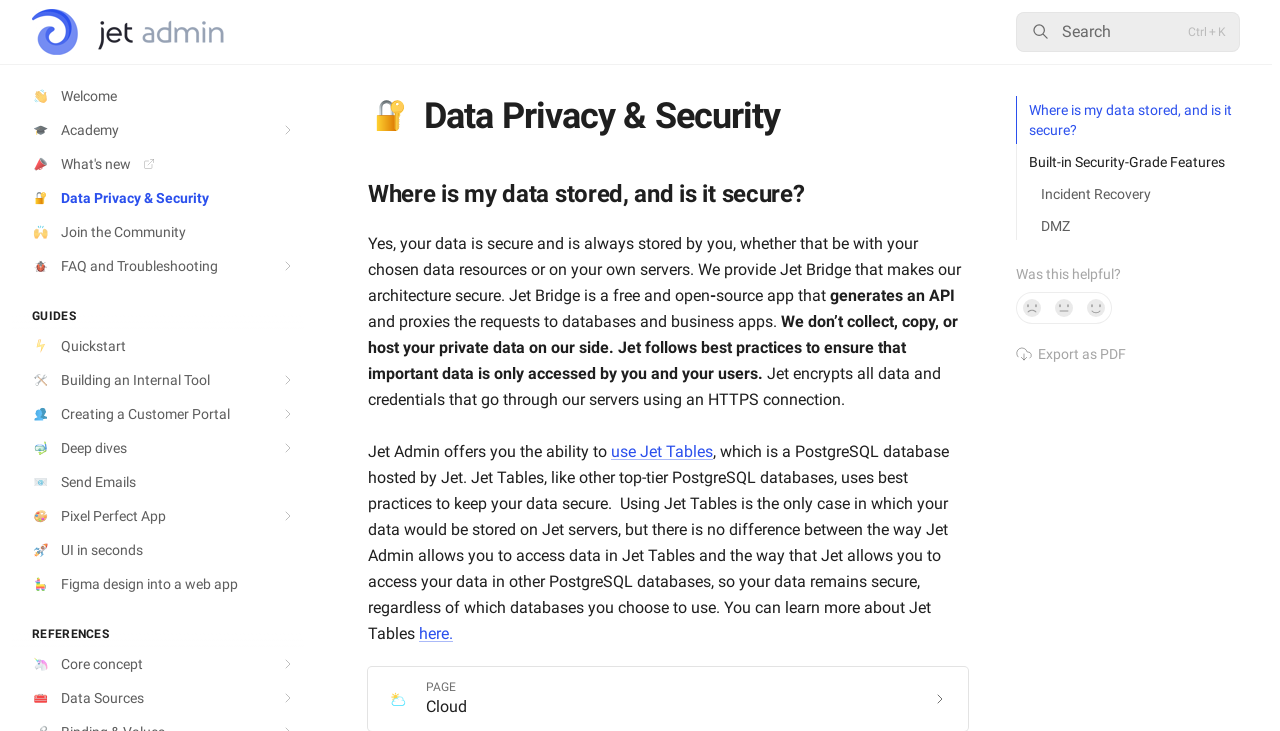Extract the primary headline from the webpage and present its text.

🔐Data Privacy & Security